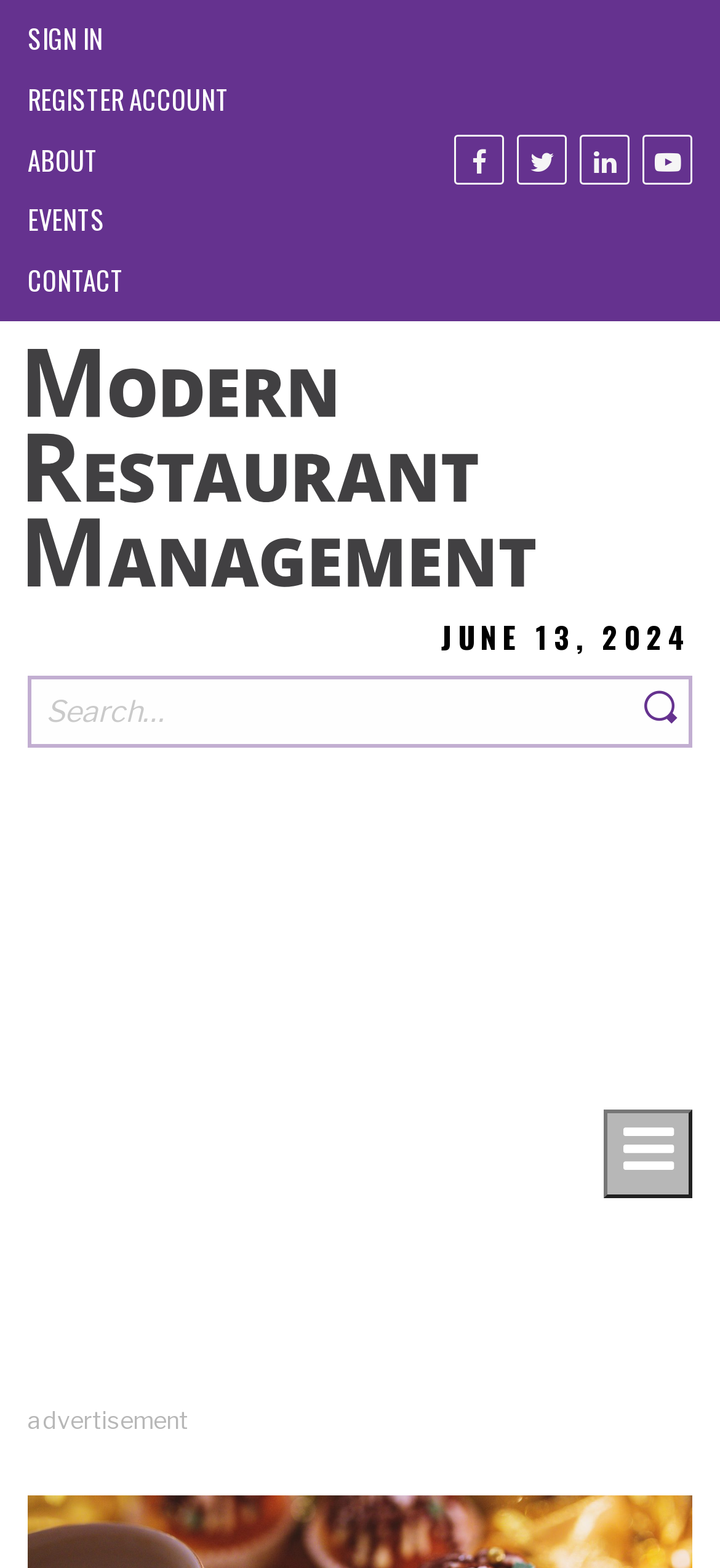How many social media links are present on the webpage?
Respond with a short answer, either a single word or a phrase, based on the image.

4